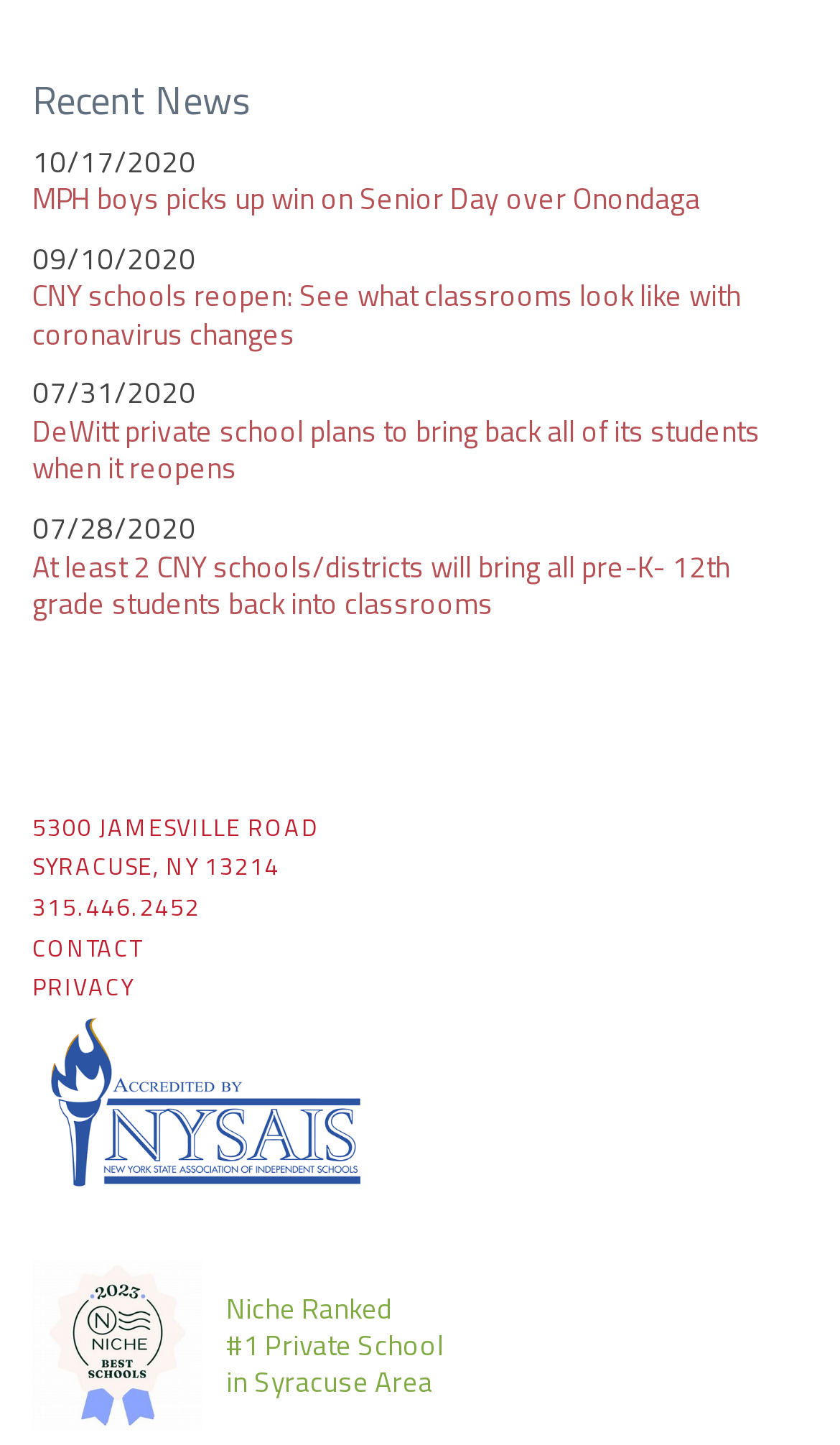Please provide the bounding box coordinates for the element that needs to be clicked to perform the instruction: "Check accreditation information". The coordinates must consist of four float numbers between 0 and 1, formatted as [left, top, right, bottom].

[0.038, 0.742, 0.441, 0.782]